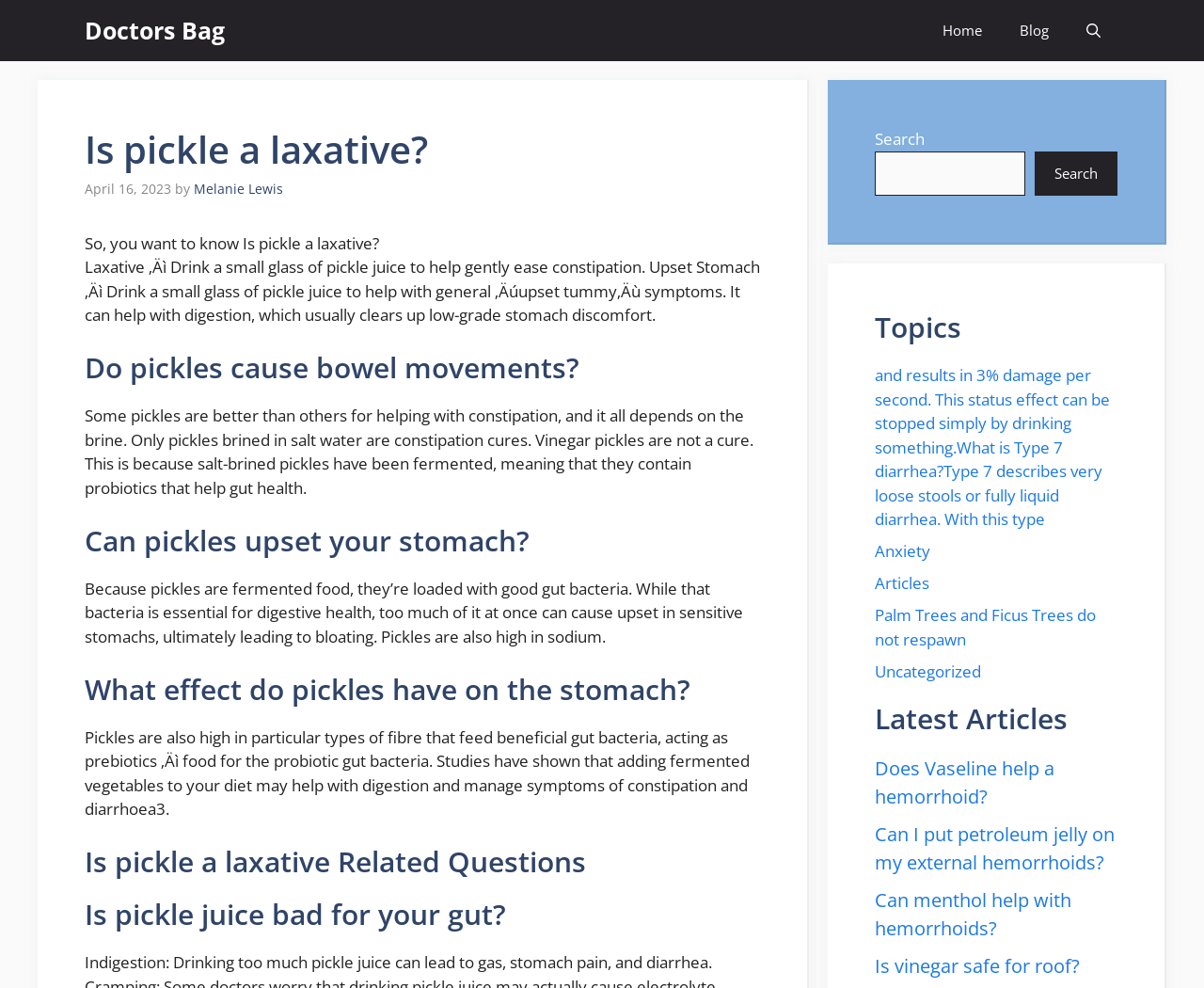Determine the primary headline of the webpage.

Is pickle a laxative?